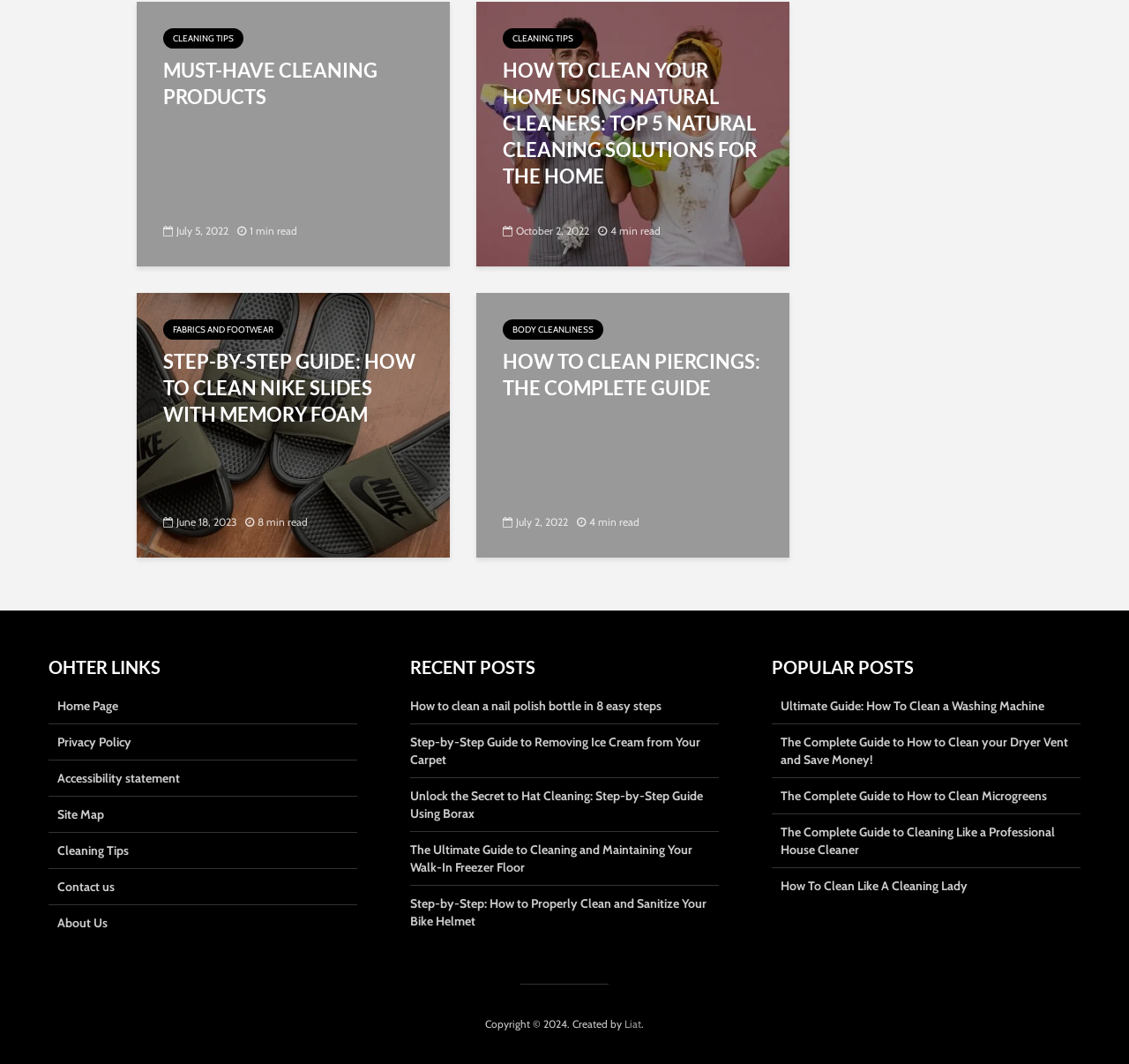Provide a short answer using a single word or phrase for the following question: 
Who created the website?

Liat